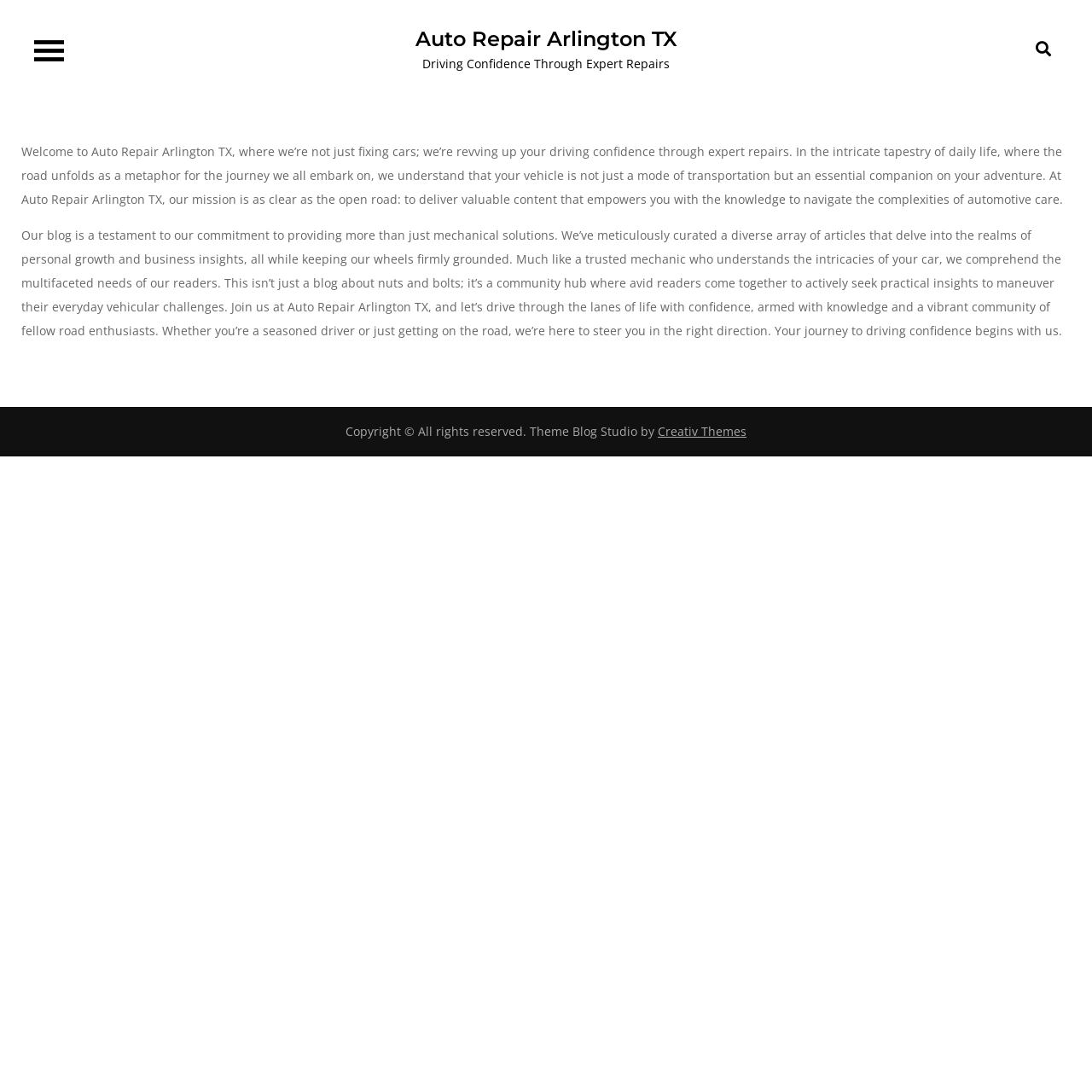Answer the following query concisely with a single word or phrase:
What is the purpose of the blog section?

To provide practical insights